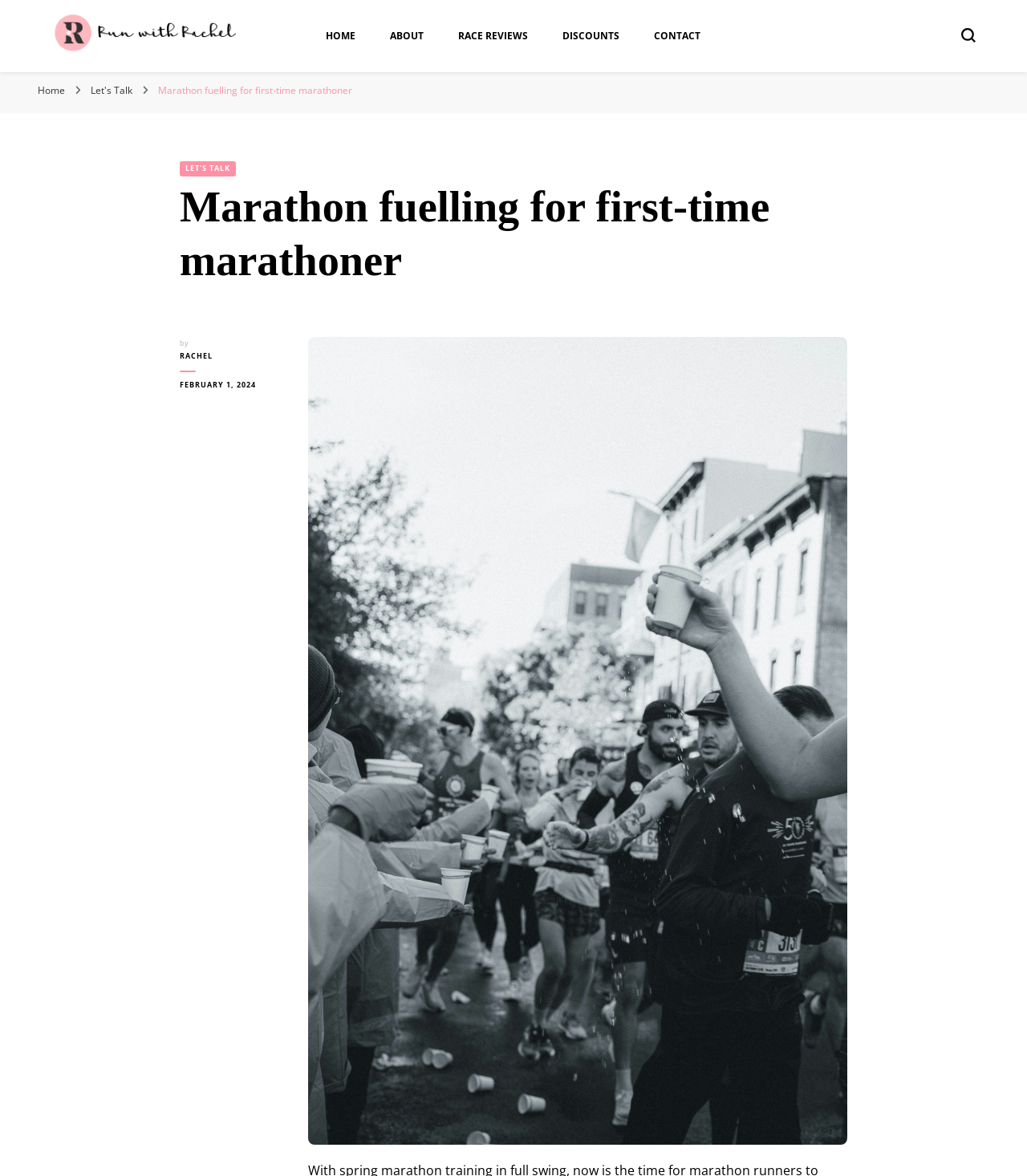What is the topic of the current article?
Using the image as a reference, answer the question with a short word or phrase.

Marathon fuelling for first-time marathoner